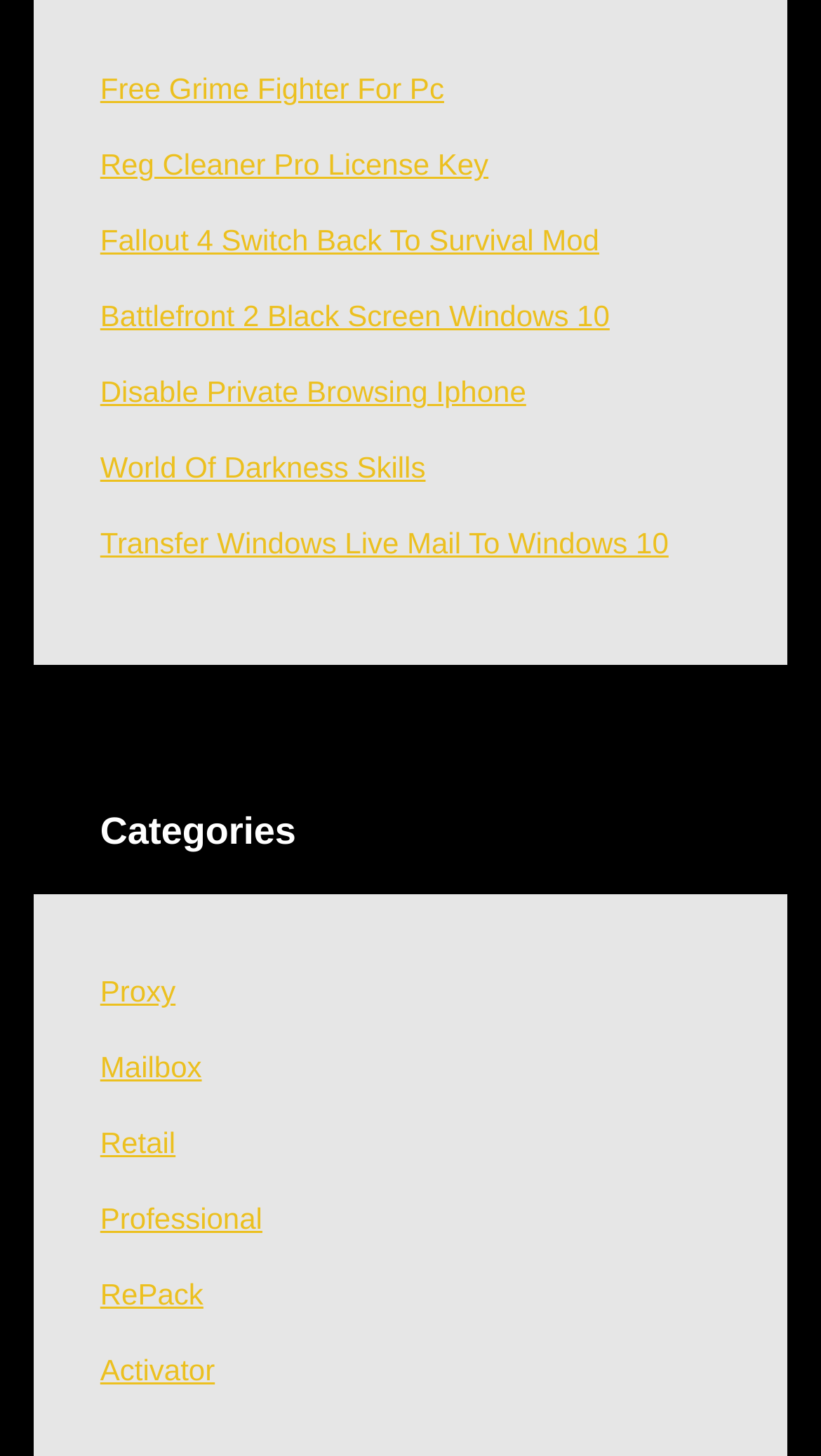Determine the bounding box coordinates for the element that should be clicked to follow this instruction: "Explore the Retail category". The coordinates should be given as four float numbers between 0 and 1, in the format [left, top, right, bottom].

[0.122, 0.773, 0.214, 0.796]